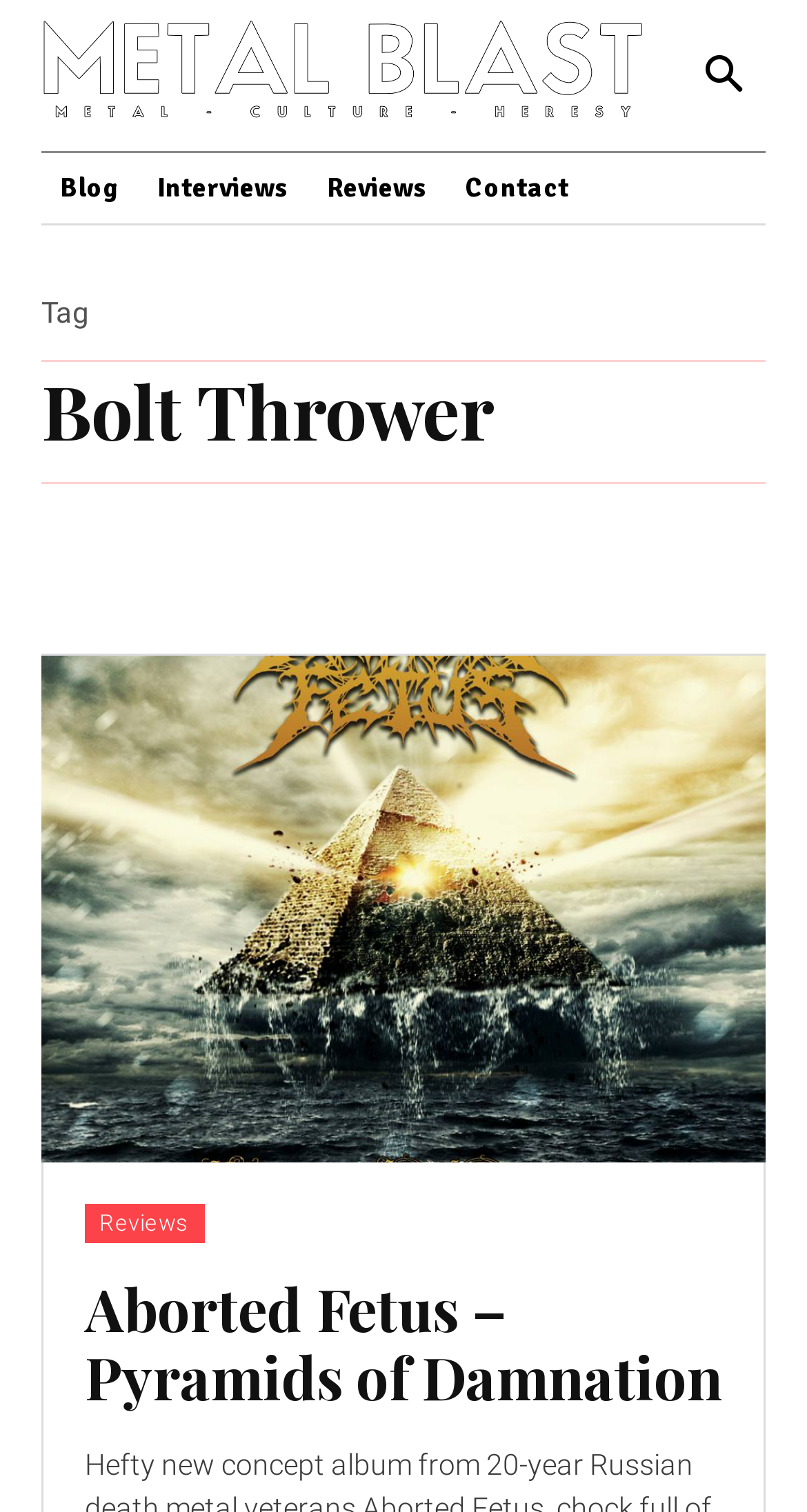Can you give a comprehensive explanation to the question given the content of the image?
What is the title of the review?

The title of the review can be found in the heading element 'Aborted Fetus – Pyramids of Damnation' with bounding box coordinates [0.105, 0.842, 0.895, 0.934].